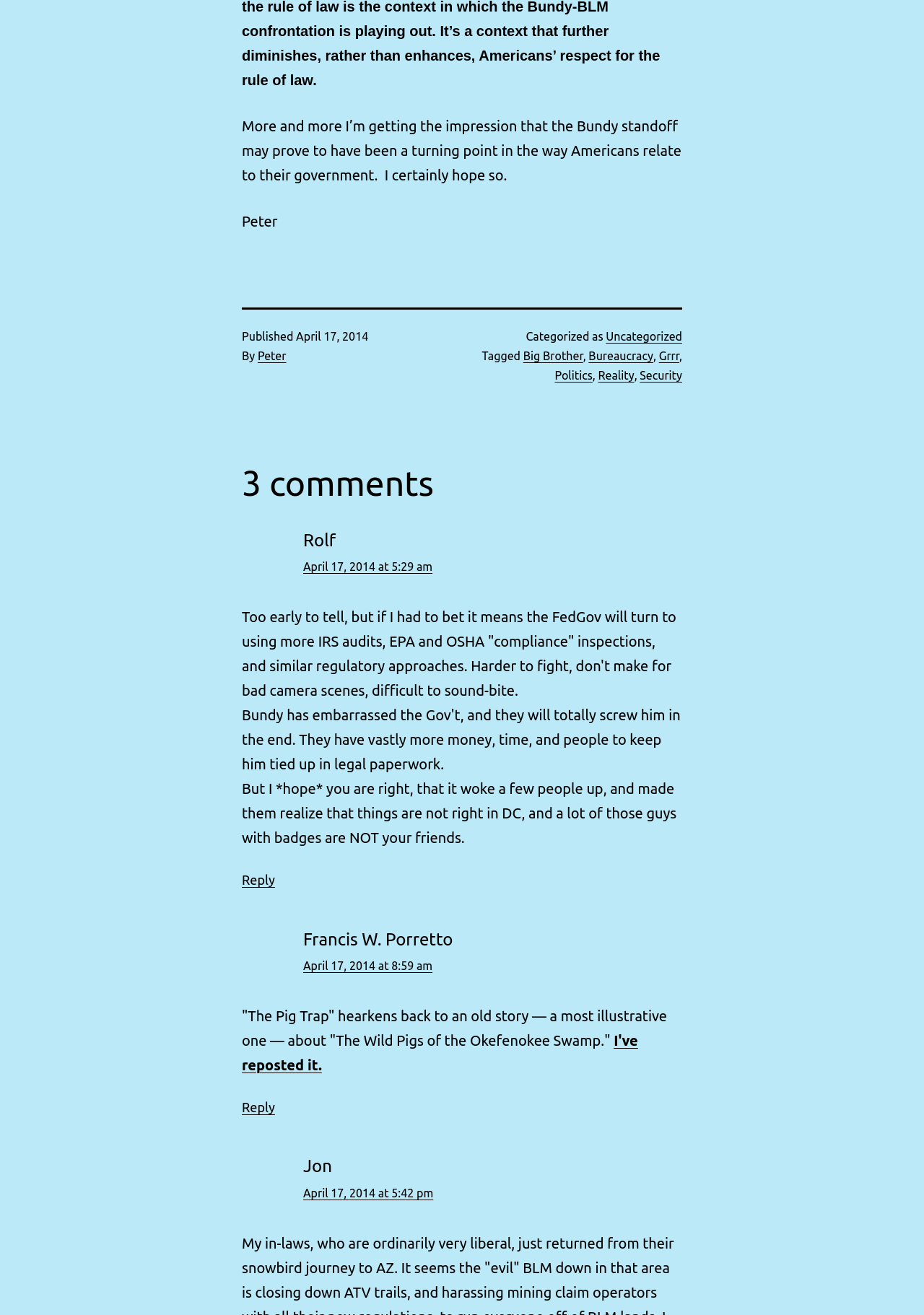Return the bounding box coordinates of the UI element that corresponds to this description: "I've reposted it.". The coordinates must be given as four float numbers in the range of 0 and 1, [left, top, right, bottom].

[0.262, 0.785, 0.69, 0.816]